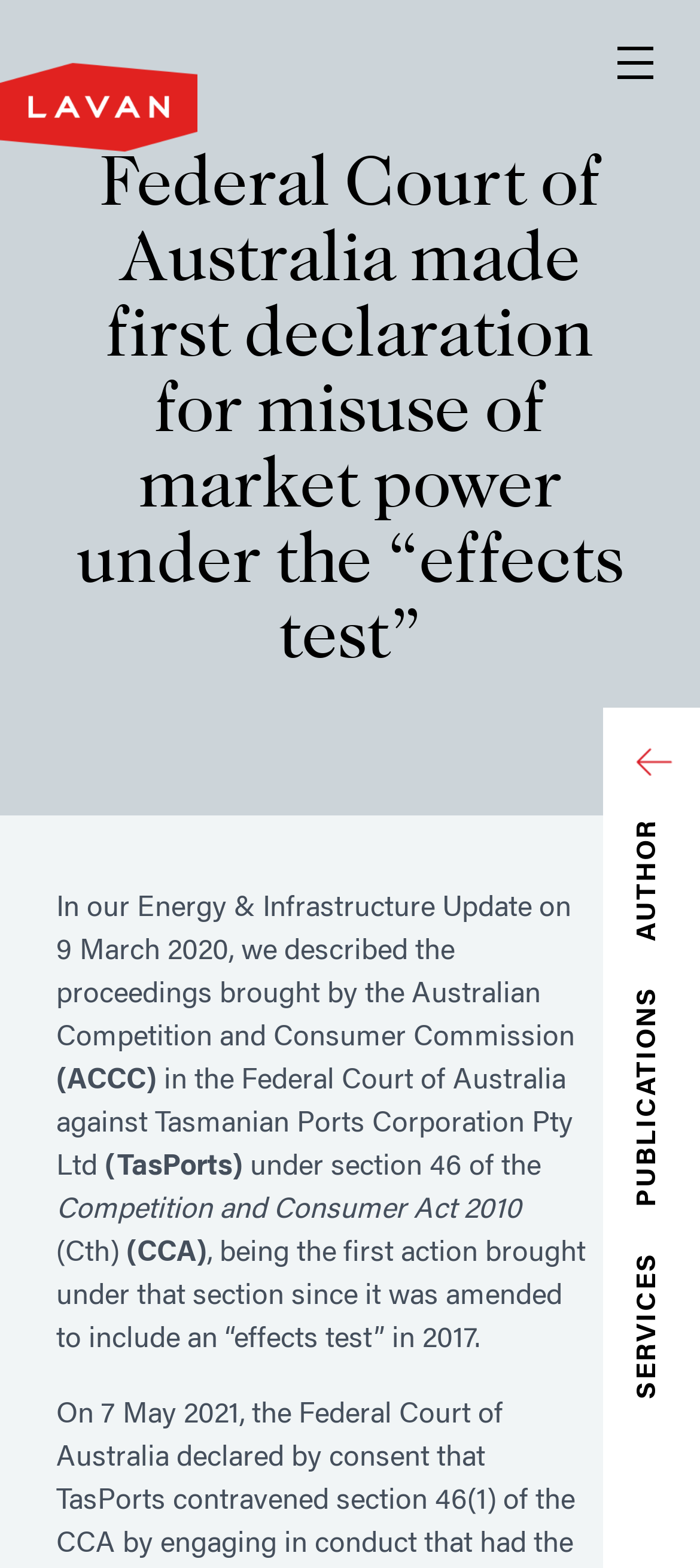Provide a brief response using a word or short phrase to this question:
What is the name of the corporation against which the Australian Competition and Consumer Commission brought proceedings?

Tasmanian Ports Corporation Pty Ltd